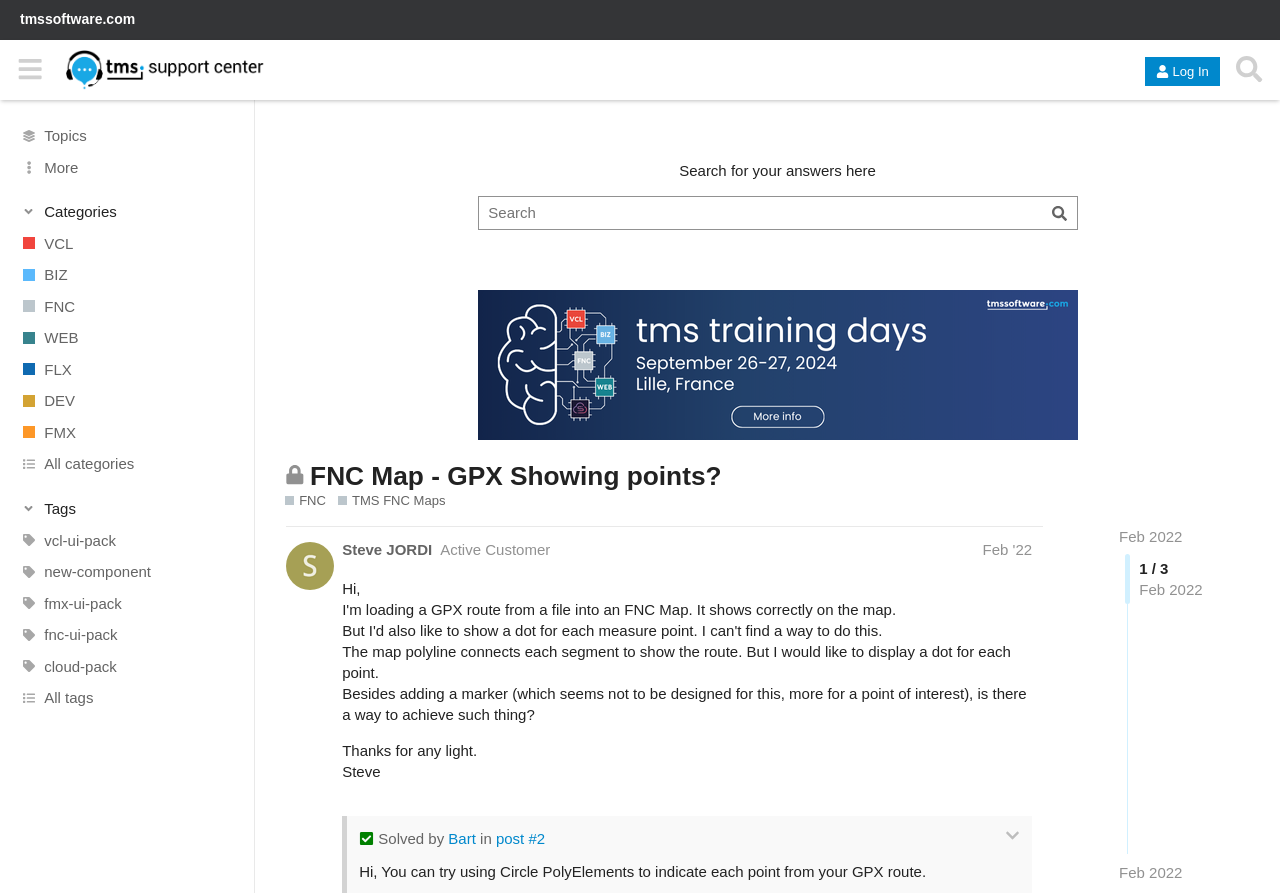What is the purpose of the 'Search' button?
Using the details from the image, give an elaborate explanation to answer the question.

The 'Search' button is located at the top right corner of the webpage, and its purpose is to search for answers. This can be inferred from the text 'Search for your answers here' located nearby, and the fact that it is a button with a popup menu.